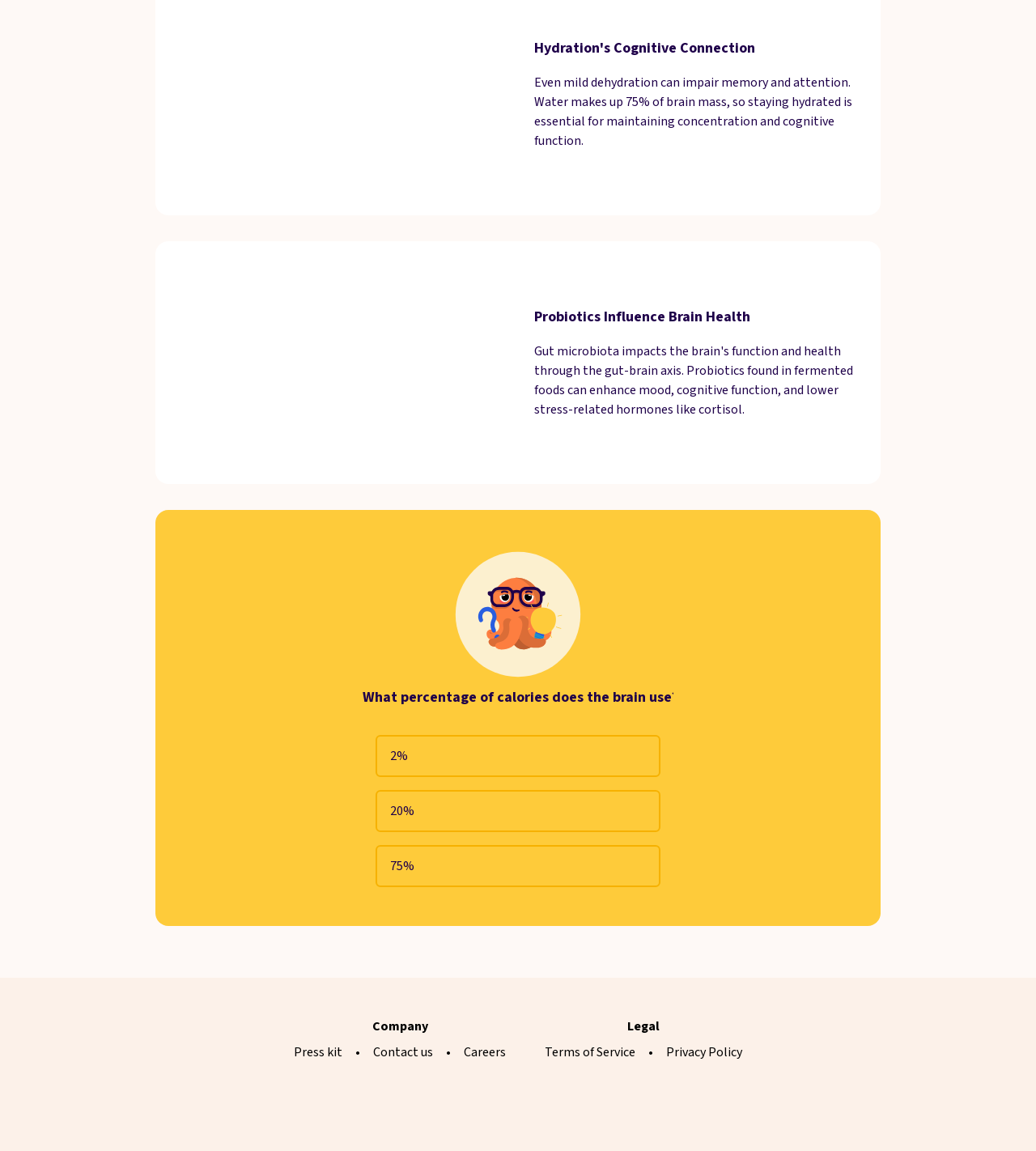Identify the bounding box for the described UI element. Provide the coordinates in (top-left x, top-left y, bottom-right x, bottom-right y) format with values ranging from 0 to 1: Press kit

[0.284, 0.906, 0.33, 0.922]